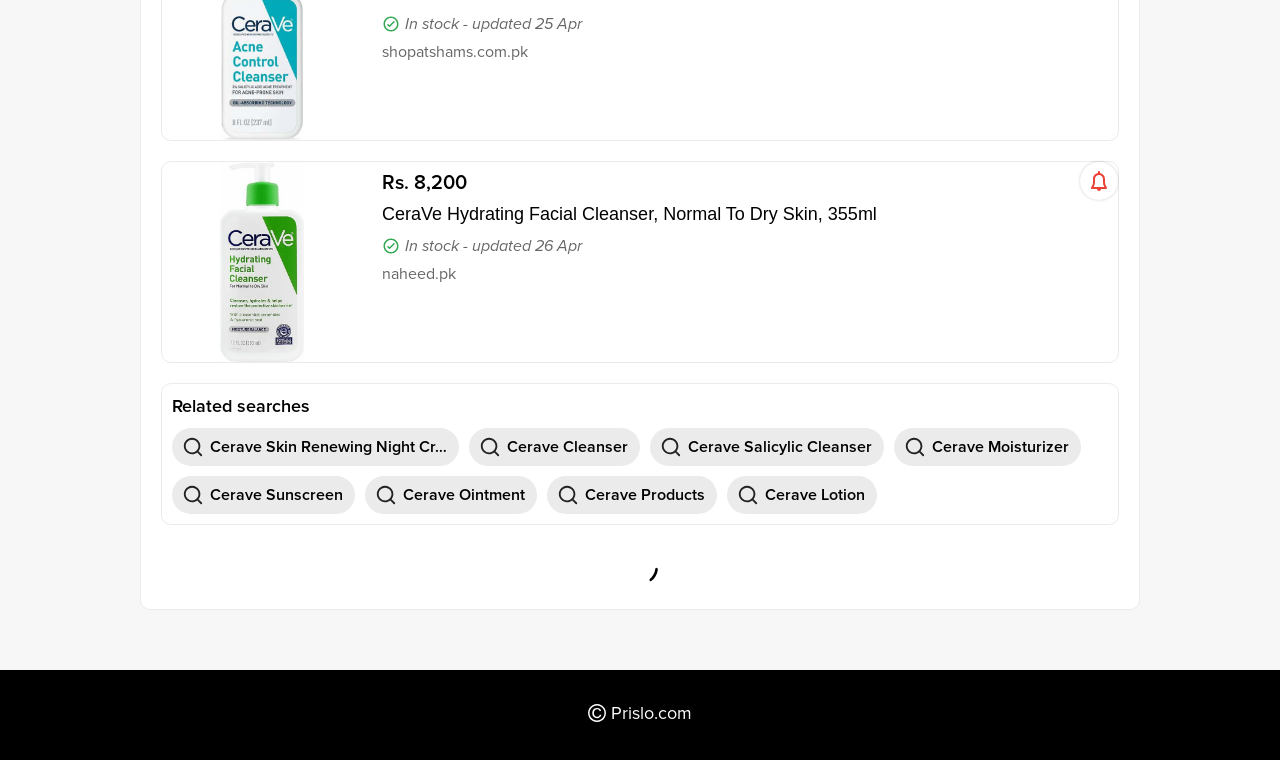For the following element description, predict the bounding box coordinates in the format (top-left x, top-left y, bottom-right x, bottom-right y). All values should be floating point numbers between 0 and 1. Description: Cerave Moisturizer

[0.134, 0.626, 0.285, 0.676]